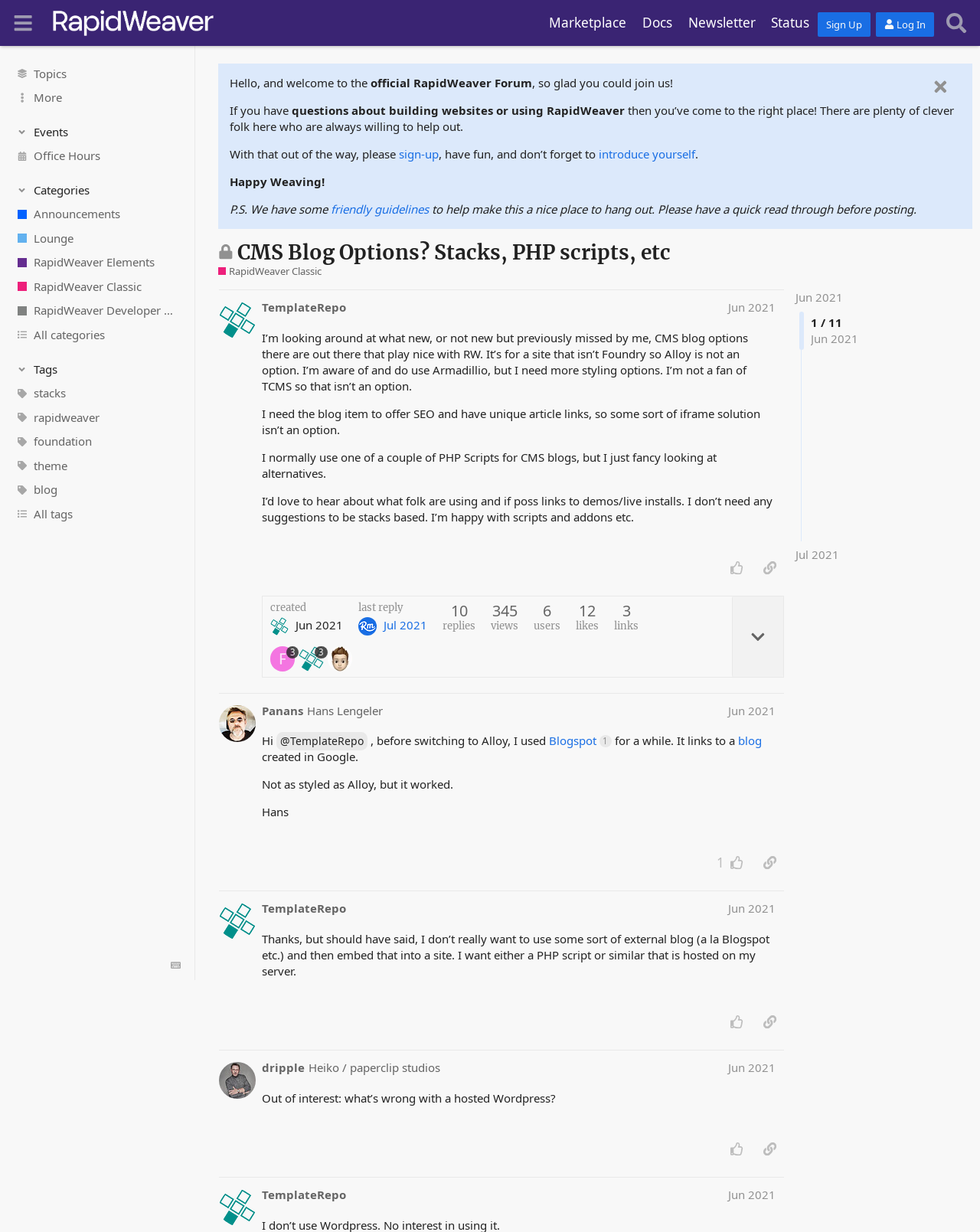What is the name of the forum?
Refer to the image and give a detailed answer to the query.

I found the answer by looking at the top navigation bar, where it says 'RapidWeaver Forum' in a prominent link.